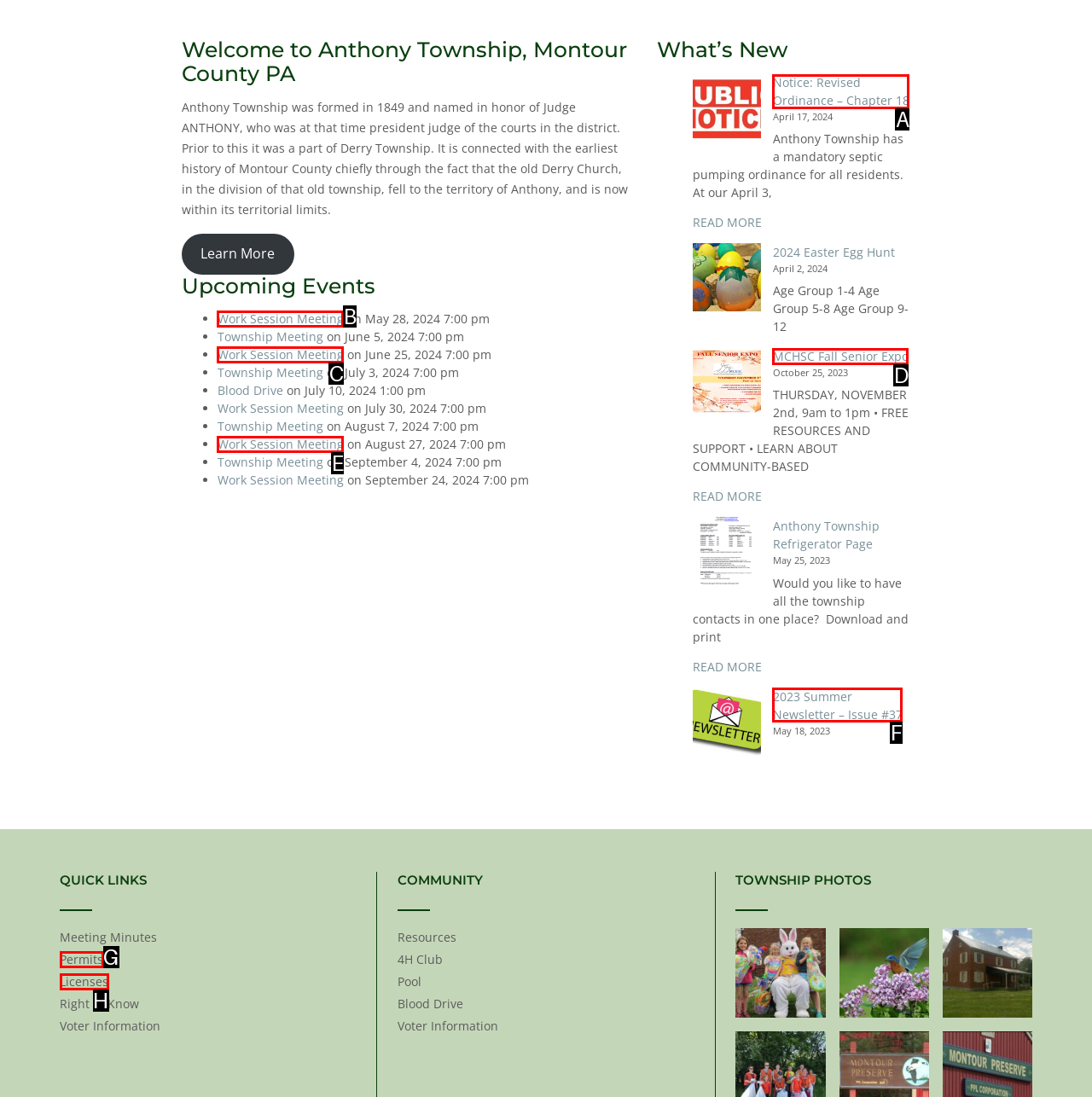Looking at the description: MCHSC Fall Senior Expo, identify which option is the best match and respond directly with the letter of that option.

D